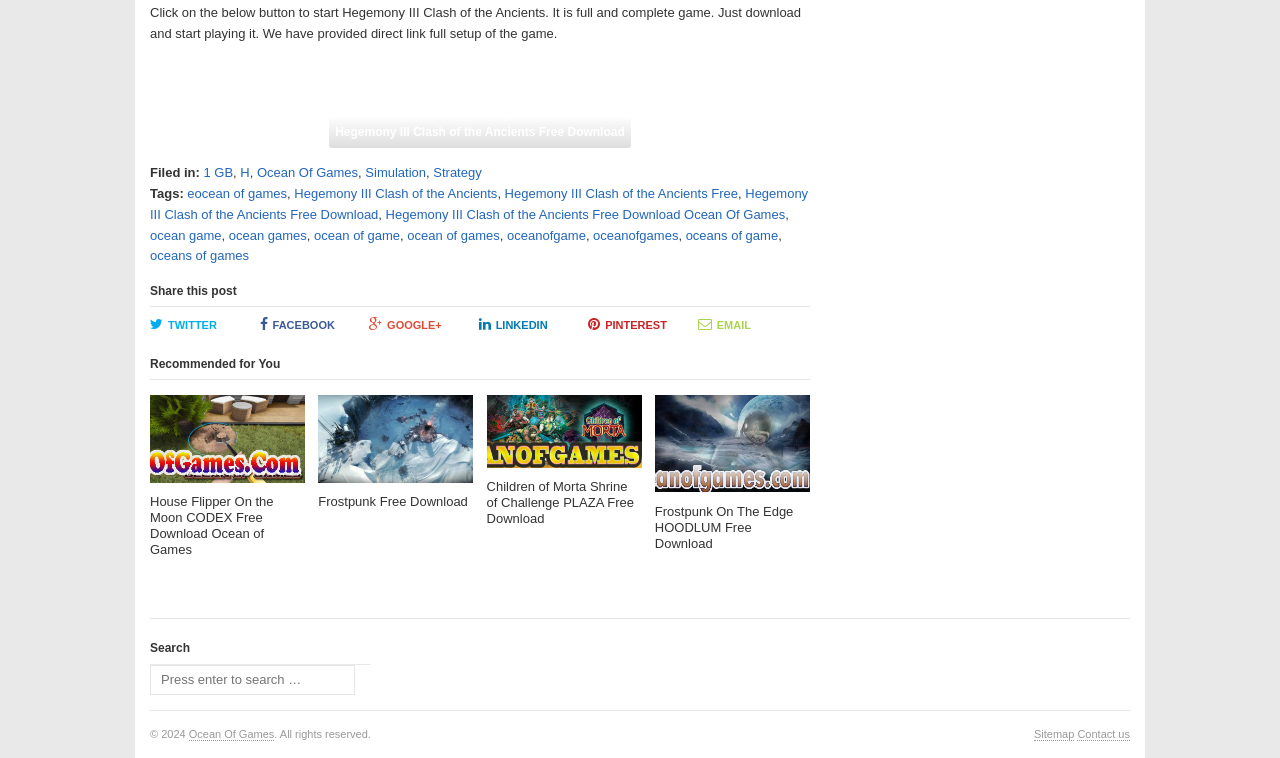Identify the bounding box for the described UI element. Provide the coordinates in (top-left x, top-left y, bottom-right x, bottom-right y) format with values ranging from 0 to 1: oceans of game

[0.536, 0.3, 0.608, 0.32]